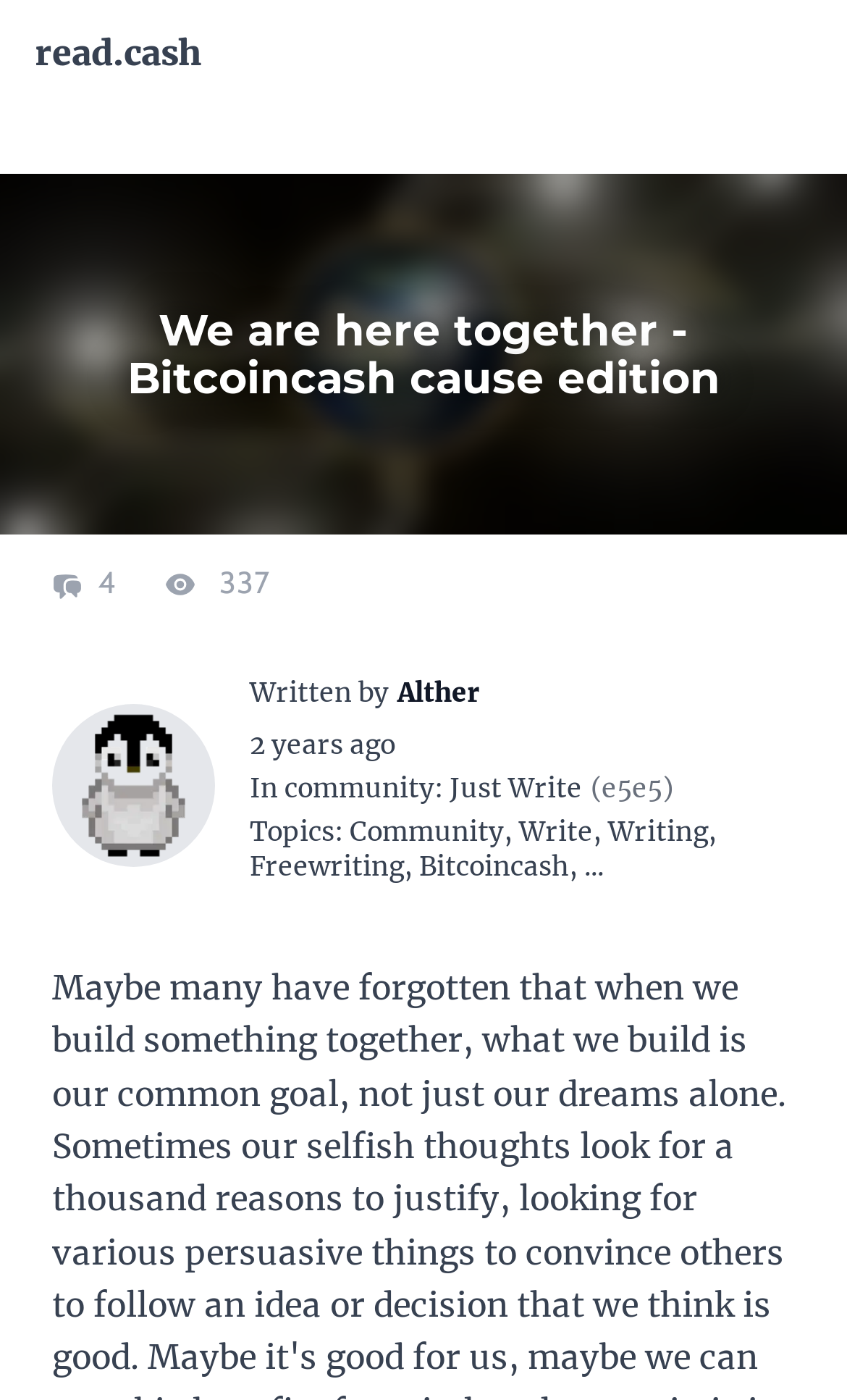Determine the bounding box of the UI component based on this description: "4". The bounding box coordinates should be four float values between 0 and 1, i.e., [left, top, right, bottom].

[0.062, 0.402, 0.144, 0.43]